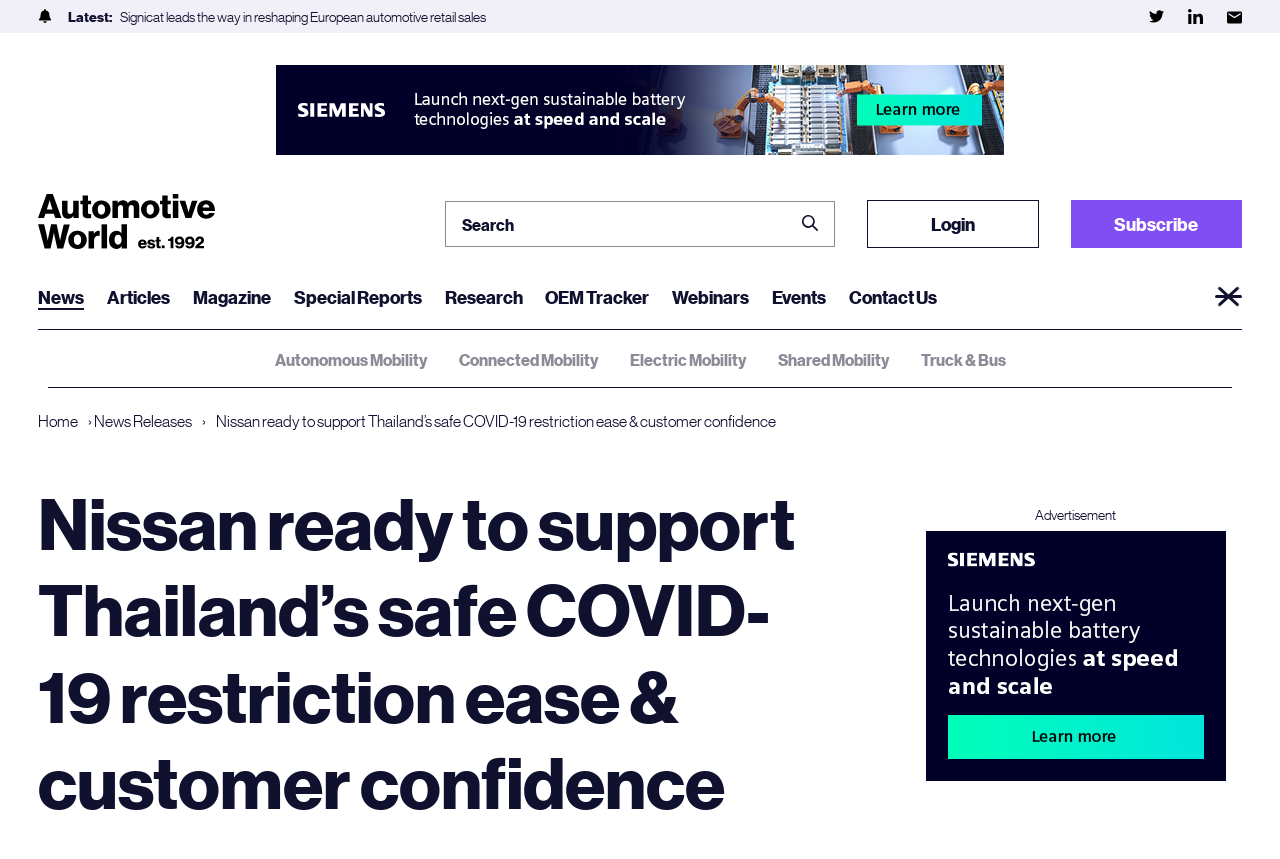How many categories are there in the menu?
From the details in the image, provide a complete and detailed answer to the question.

There are nine categories in the menu, namely News, Autonomous Mobility, Connected Mobility, Electric Mobility, Shared Mobility, Truck & Bus, Articles, Magazine, and Special Reports, which can be found at the top of the webpage with bounding box coordinates [0.03, 0.332, 0.066, 0.361], [0.214, 0.406, 0.333, 0.43], and so on.